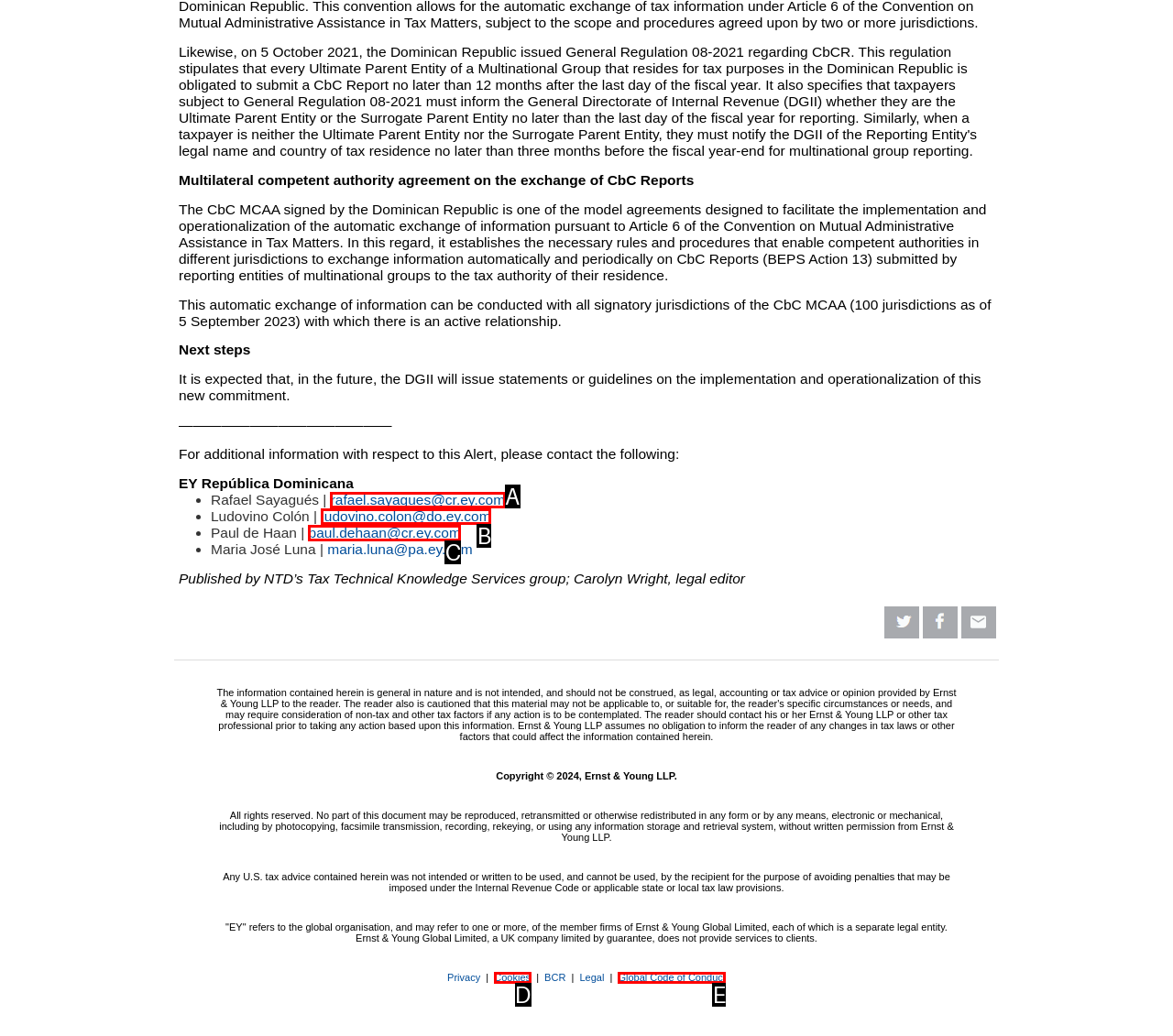Find the HTML element that matches the description: Global Code of Conduct
Respond with the corresponding letter from the choices provided.

E